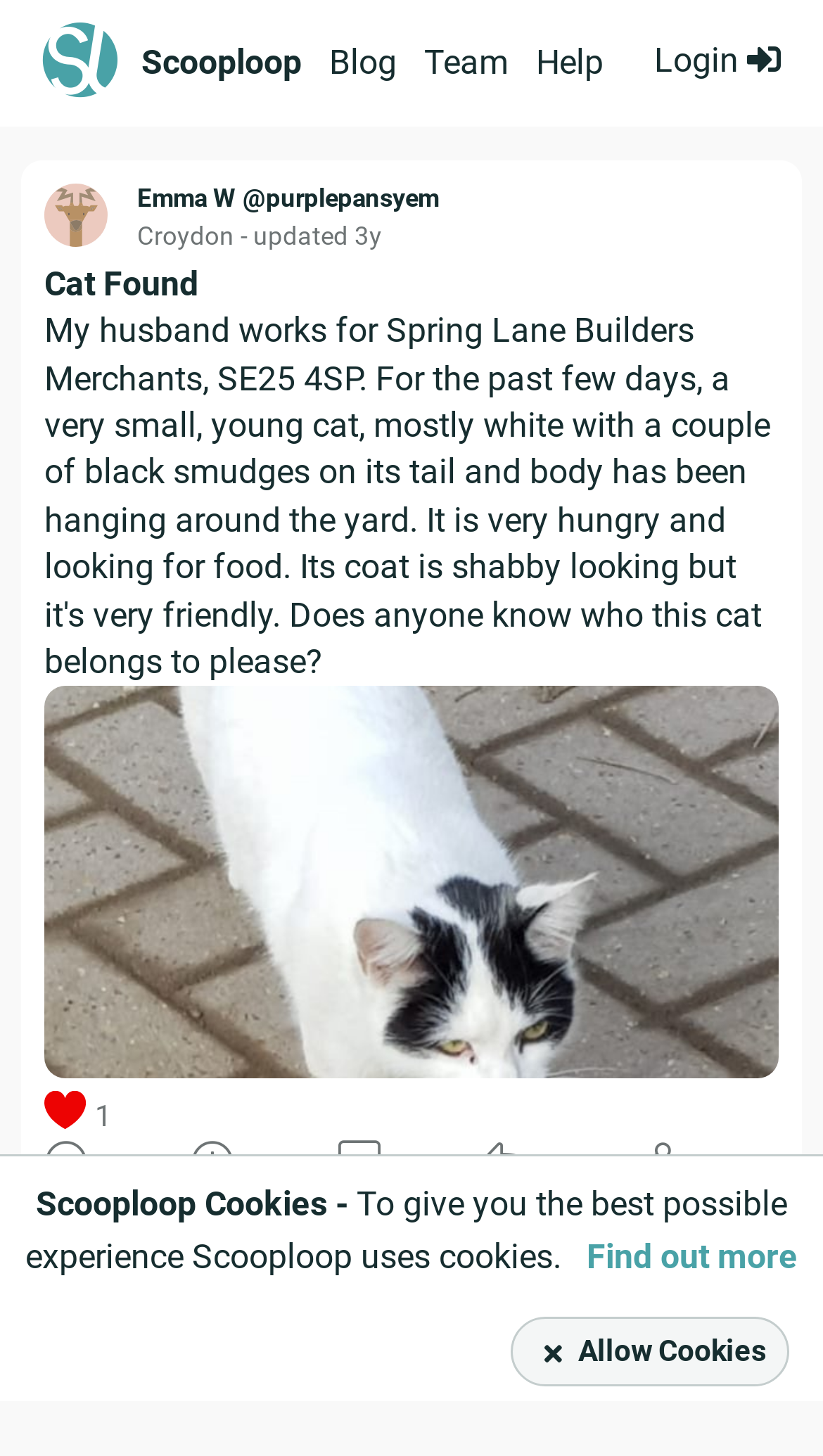Find and indicate the bounding box coordinates of the region you should select to follow the given instruction: "Click on the Scooploop logo".

[0.172, 0.028, 0.367, 0.06]